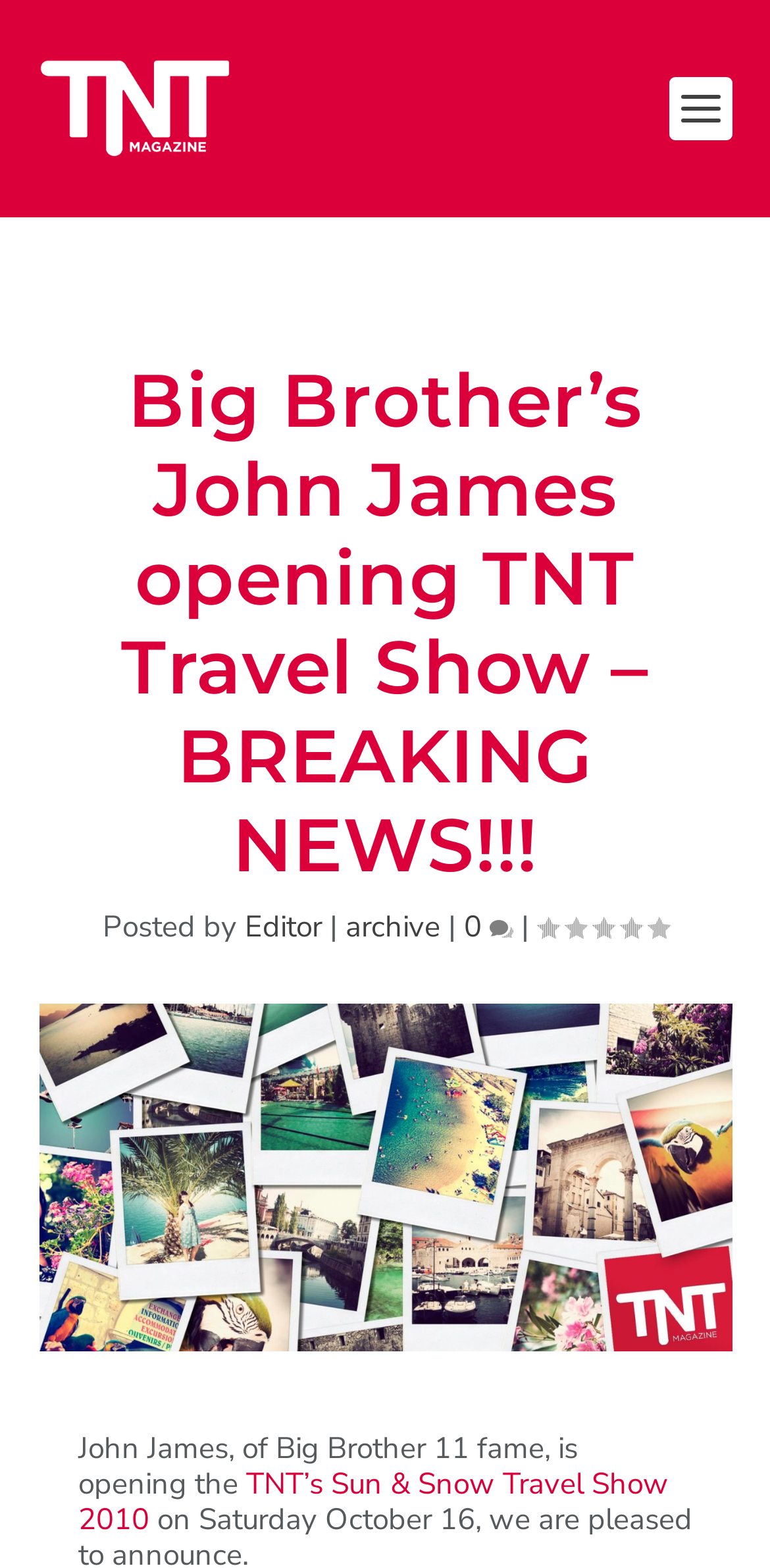What is John James known for?
Provide an in-depth and detailed answer to the question.

The answer can be found in the paragraph of text that describes John James, which states 'John James, of Big Brother 11 fame, is opening the TNT’s Sun & Snow Travel Show 2010...'.